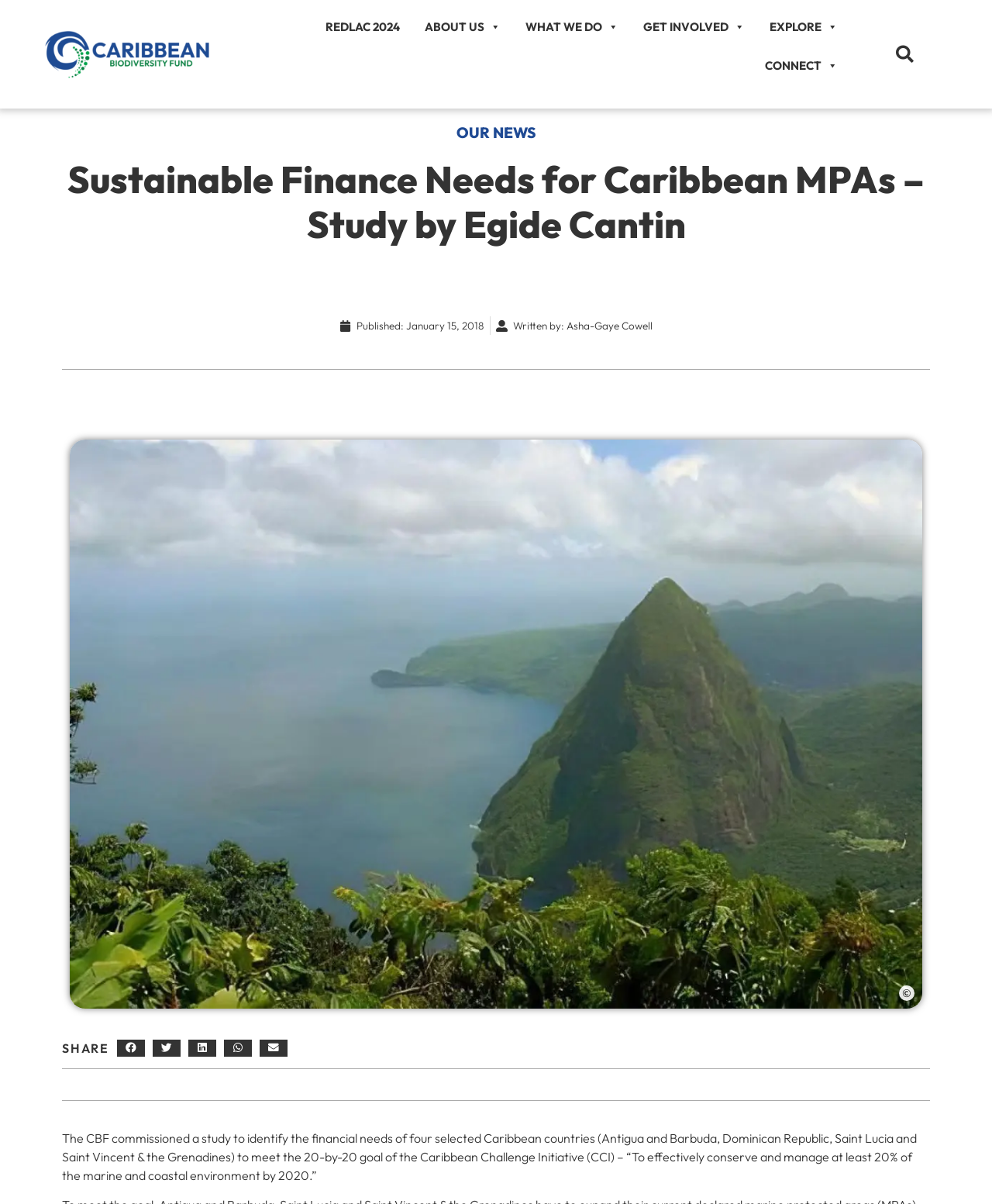Using the format (top-left x, top-left y, bottom-right x, bottom-right y), provide the bounding box coordinates for the described UI element. All values should be floating point numbers between 0 and 1: What we do

[0.518, 0.006, 0.635, 0.039]